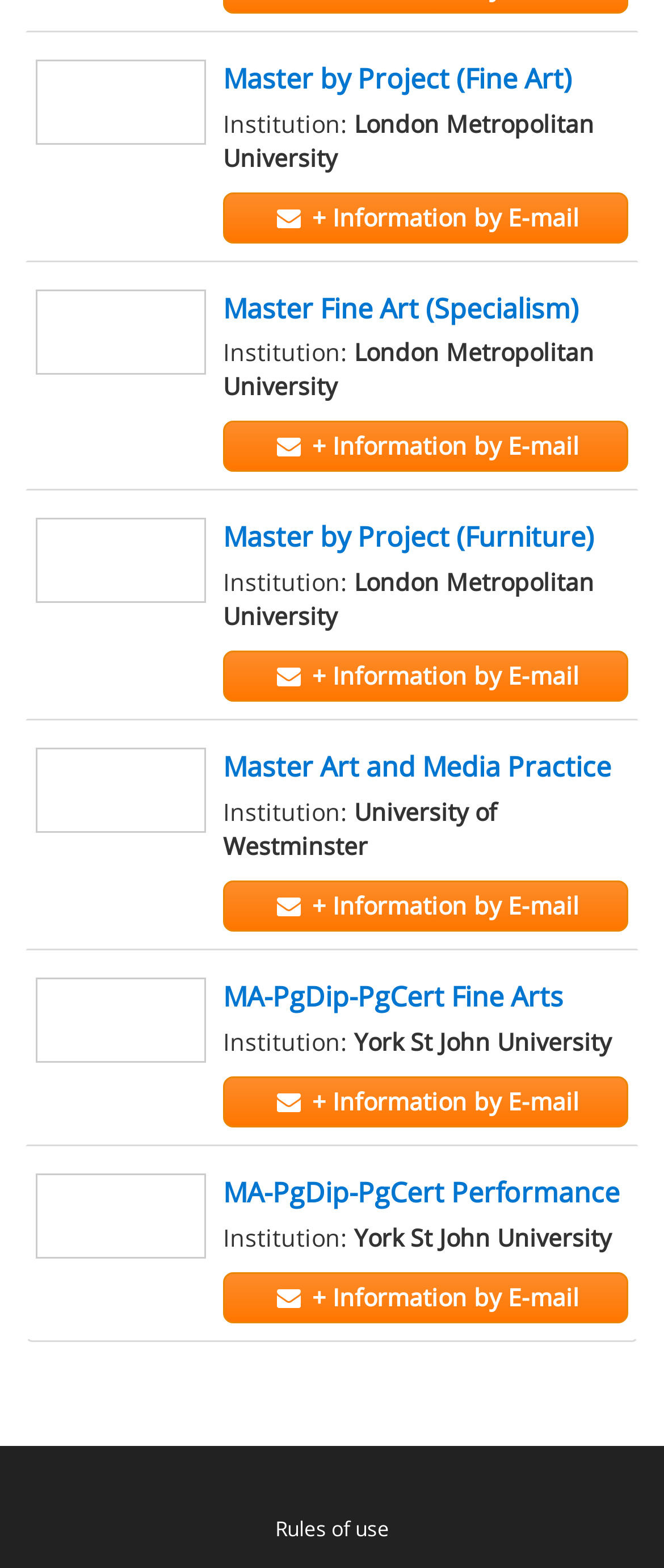How many universities are listed on this webpage?
Provide a one-word or short-phrase answer based on the image.

3